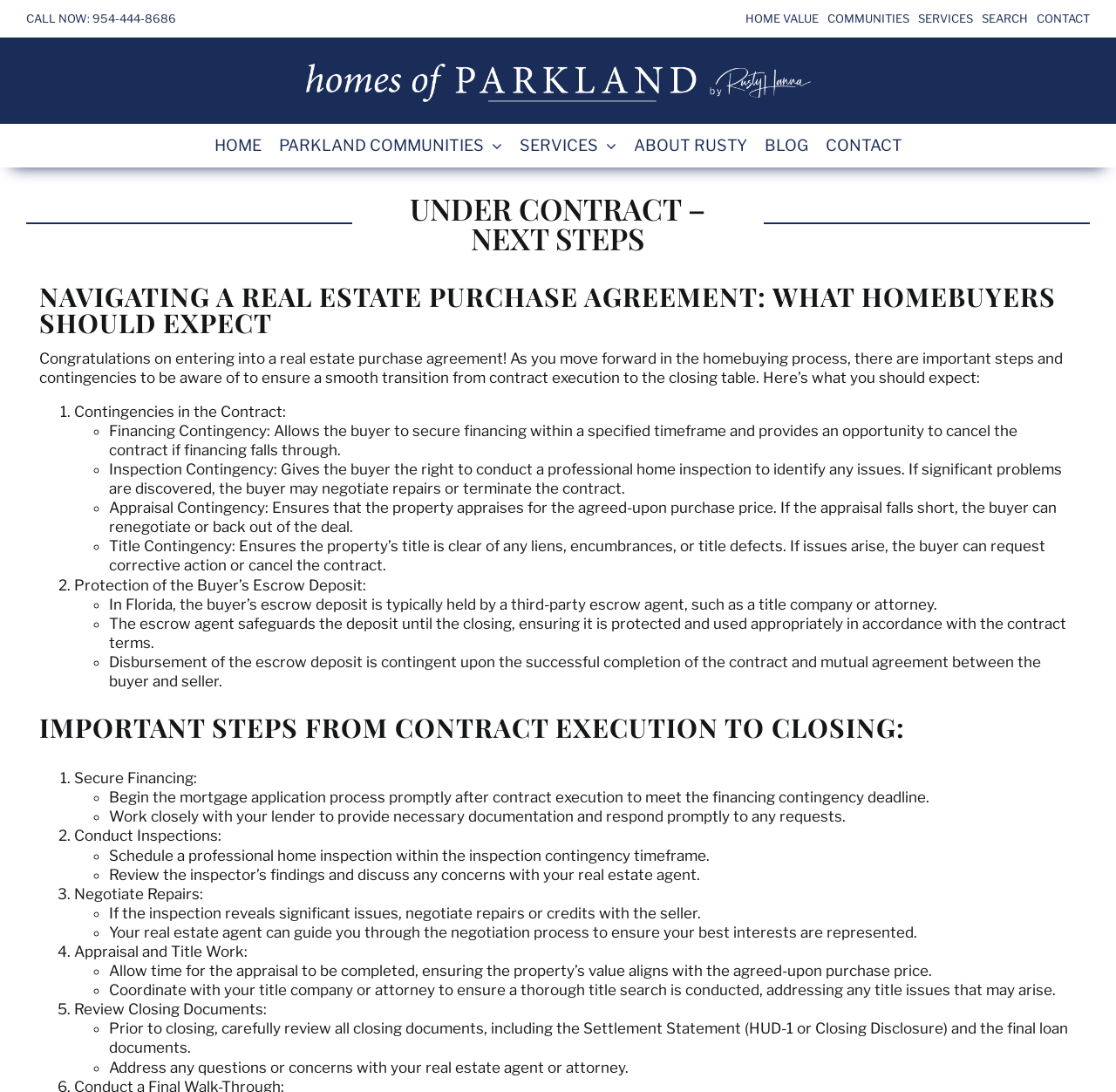What is the main topic of the webpage?
Based on the visual content, answer with a single word or a brief phrase.

Under Contract - Next Steps